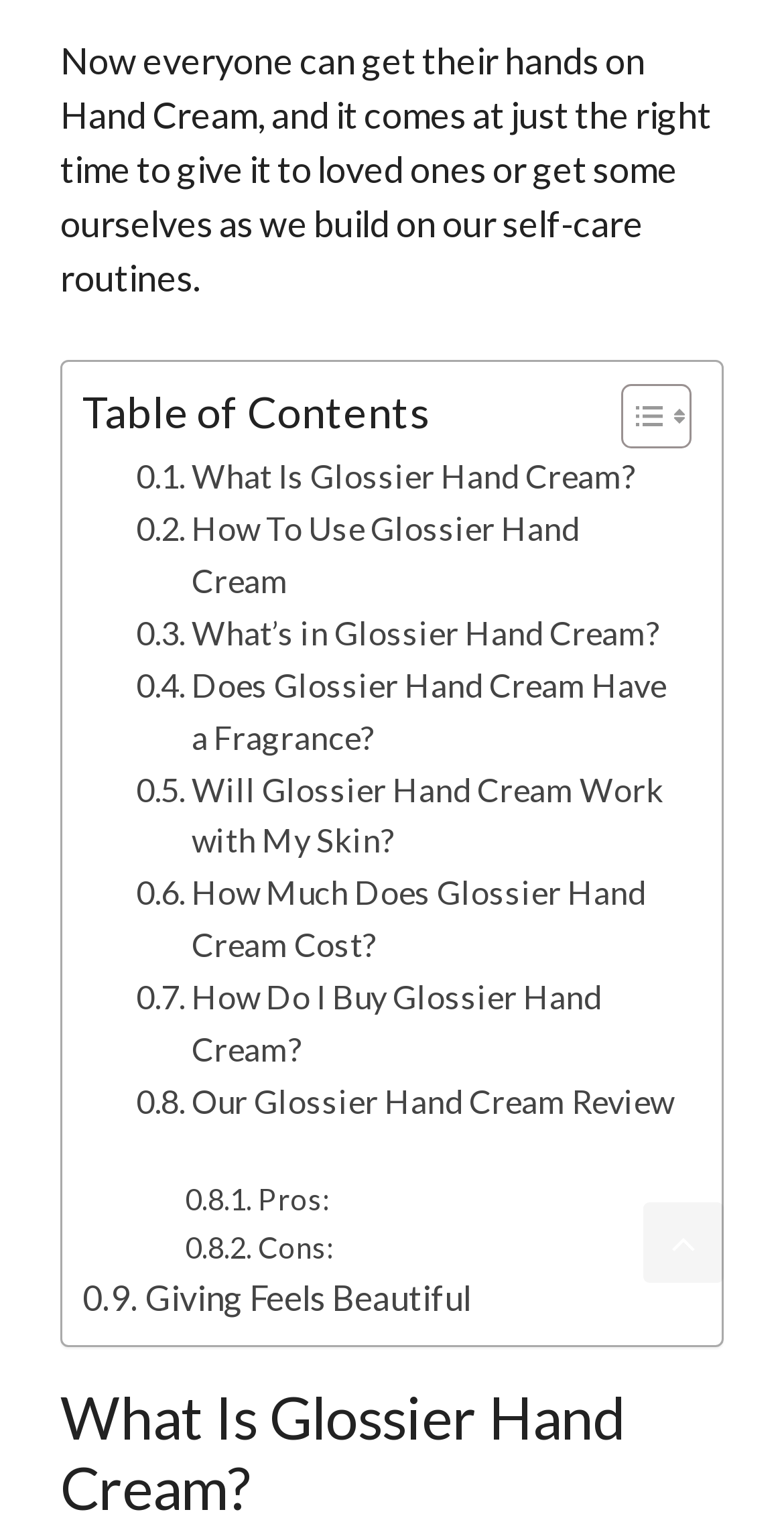Please identify the bounding box coordinates of the region to click in order to complete the task: "Read 'What Is Glossier Hand Cream?'". The coordinates must be four float numbers between 0 and 1, specified as [left, top, right, bottom].

[0.174, 0.297, 0.811, 0.331]